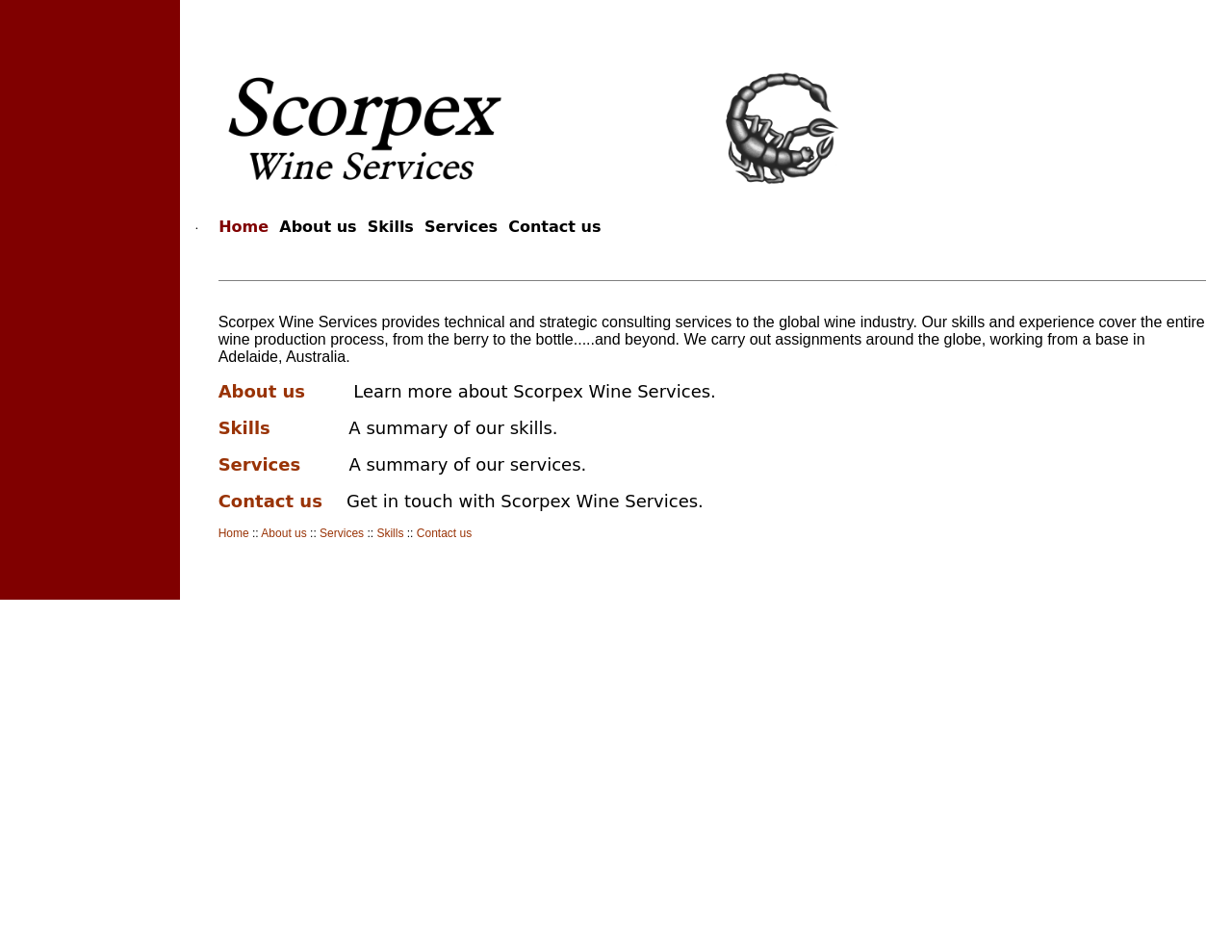Point out the bounding box coordinates of the section to click in order to follow this instruction: "Read the article by Nicole Etolen".

None